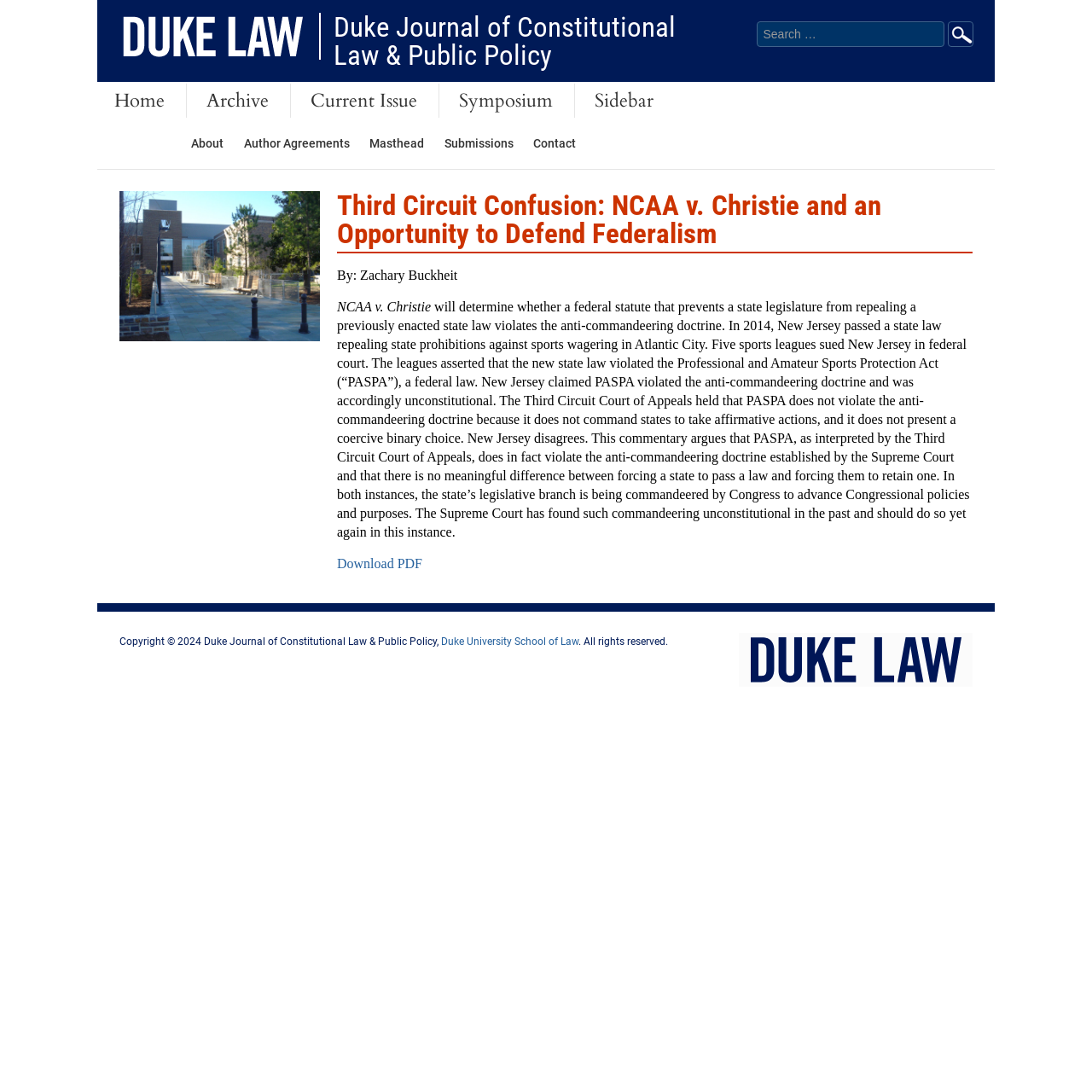Locate the bounding box coordinates of the area you need to click to fulfill this instruction: 'Click the 'Sign up' button'. The coordinates must be in the form of four float numbers ranging from 0 to 1: [left, top, right, bottom].

None